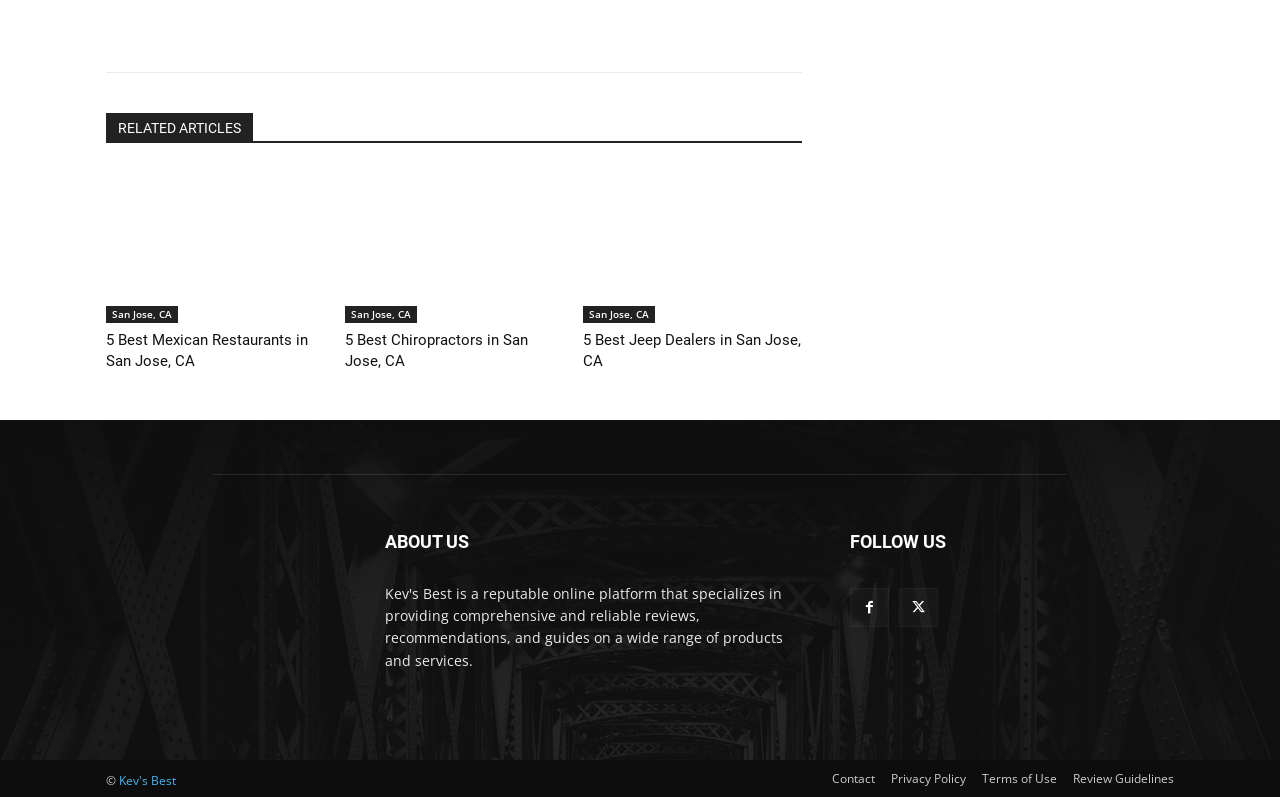Please give the bounding box coordinates of the area that should be clicked to fulfill the following instruction: "Contact Kev's Best". The coordinates should be in the format of four float numbers from 0 to 1, i.e., [left, top, right, bottom].

[0.65, 0.96, 0.684, 0.987]